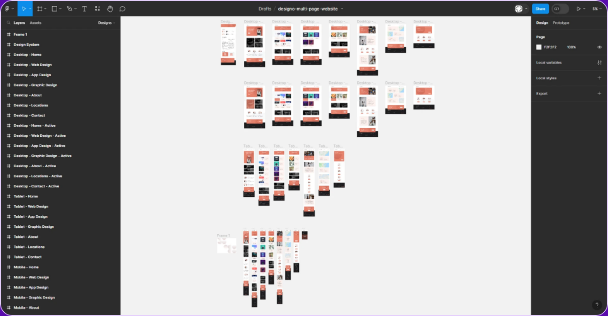Explain the details of the image you are viewing.

The image showcases a comprehensive screenshot of a design layout from Figma, specifically for a project titled "Designo." This detailed view highlights various screens and design elements intended for a website, arranged in a structured format. The layout includes multiple components displayed in a grid-like pattern, reflecting the careful organization of visual assets and screens. 

On the left side, the design panel lists different design components and layers, indicating features such as navigation, buttons, and other essential UI elements. The overall aesthetic appears modern, incorporating a palette that likely emphasizes vibrant colors and sleek lines, catering to contemporary web design standards. 

This visual representation underscores the meticulous effort to bridge design with development, ensuring that every aspect of the original design translates accurately into a functional code environment. This precision is pivotal in creating a cohesive and responsive user interface for optimal user experience.